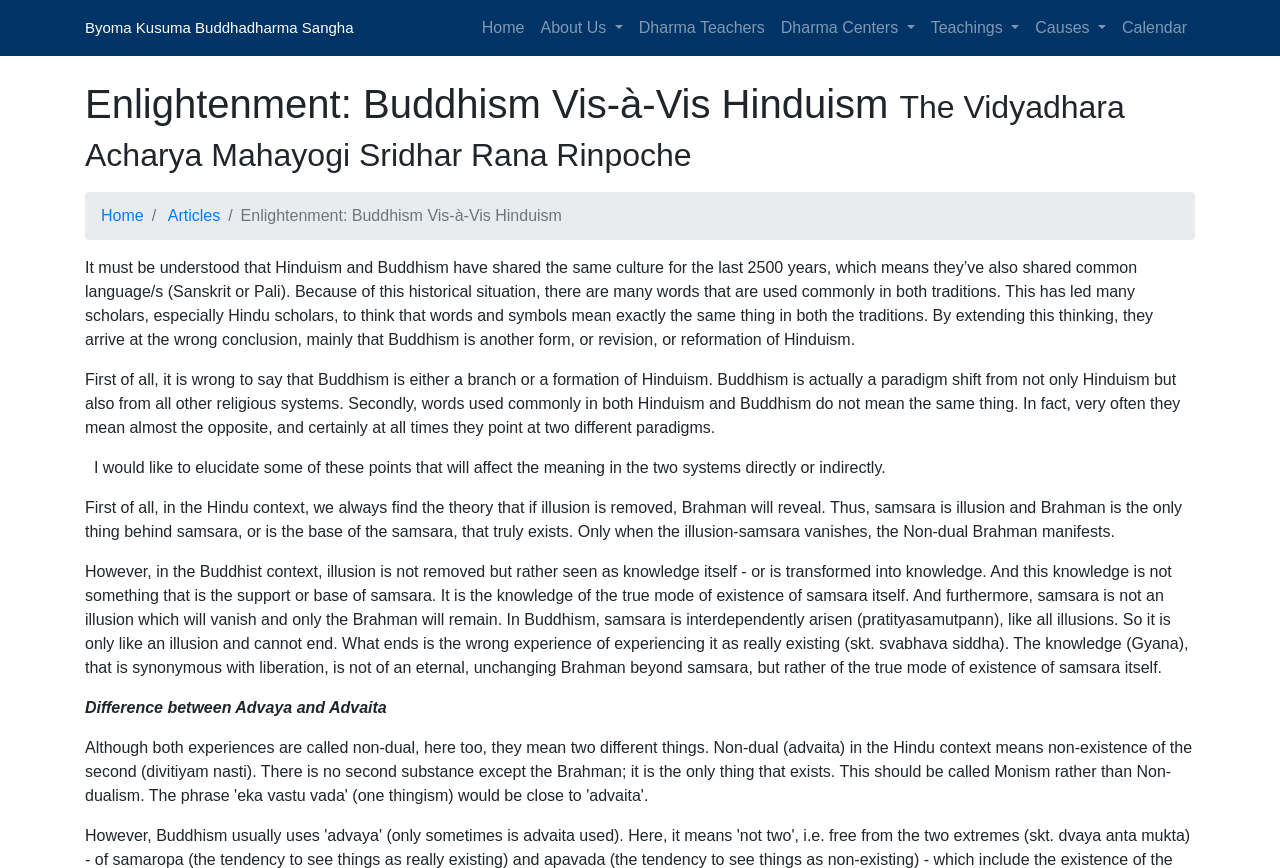What is the concept of samsara in Buddhism?
Provide a comprehensive and detailed answer to the question.

According to the article, in Buddhism, samsara is not an illusion that will vanish, but rather it is interdependently arisen (pratityasamutpann), like all illusions. This is stated in the StaticText element that explains the concept of samsara in Buddhism.